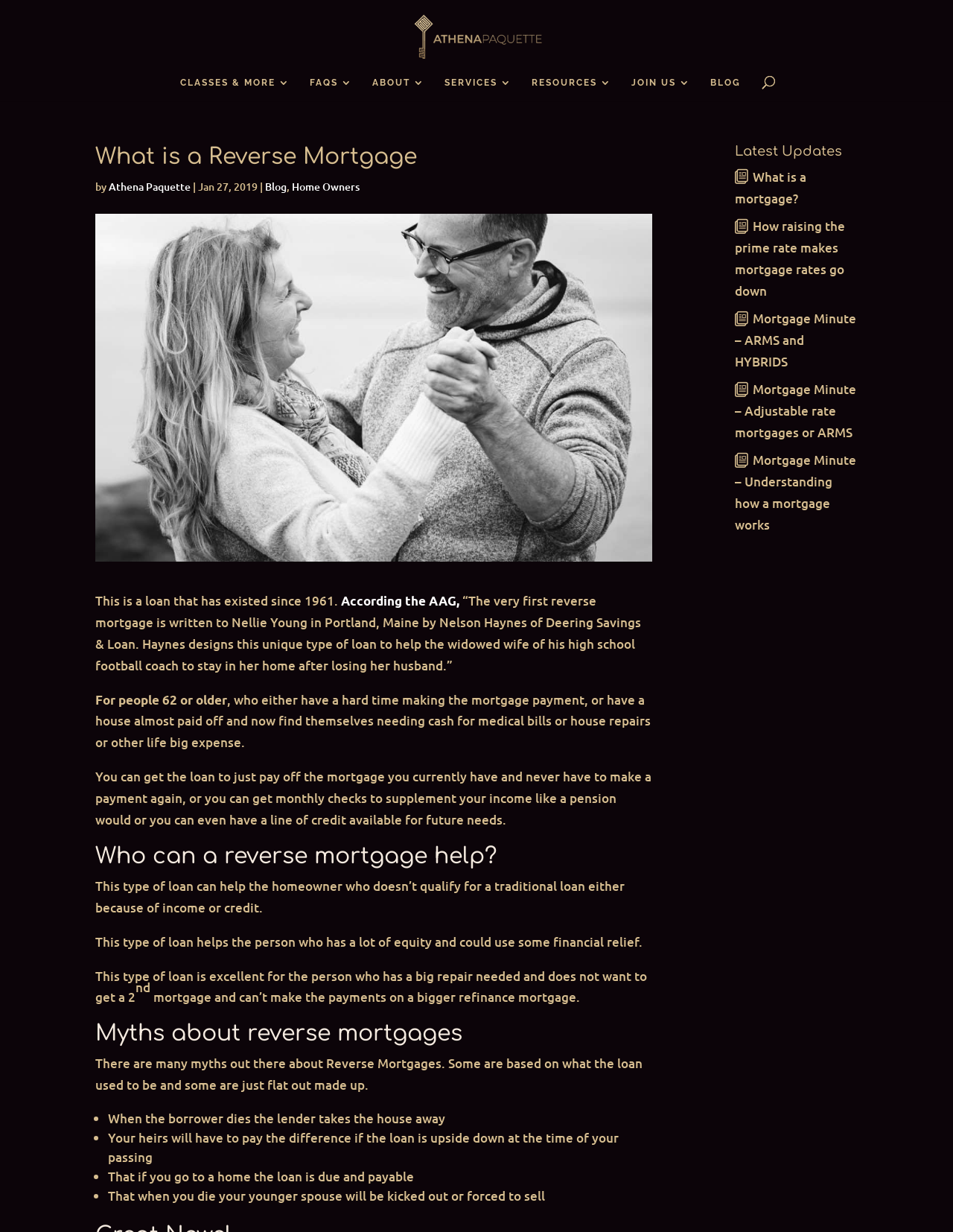What type of loan can help homeowners who don't qualify for traditional loans?
Using the image as a reference, answer the question with a short word or phrase.

Reverse mortgage